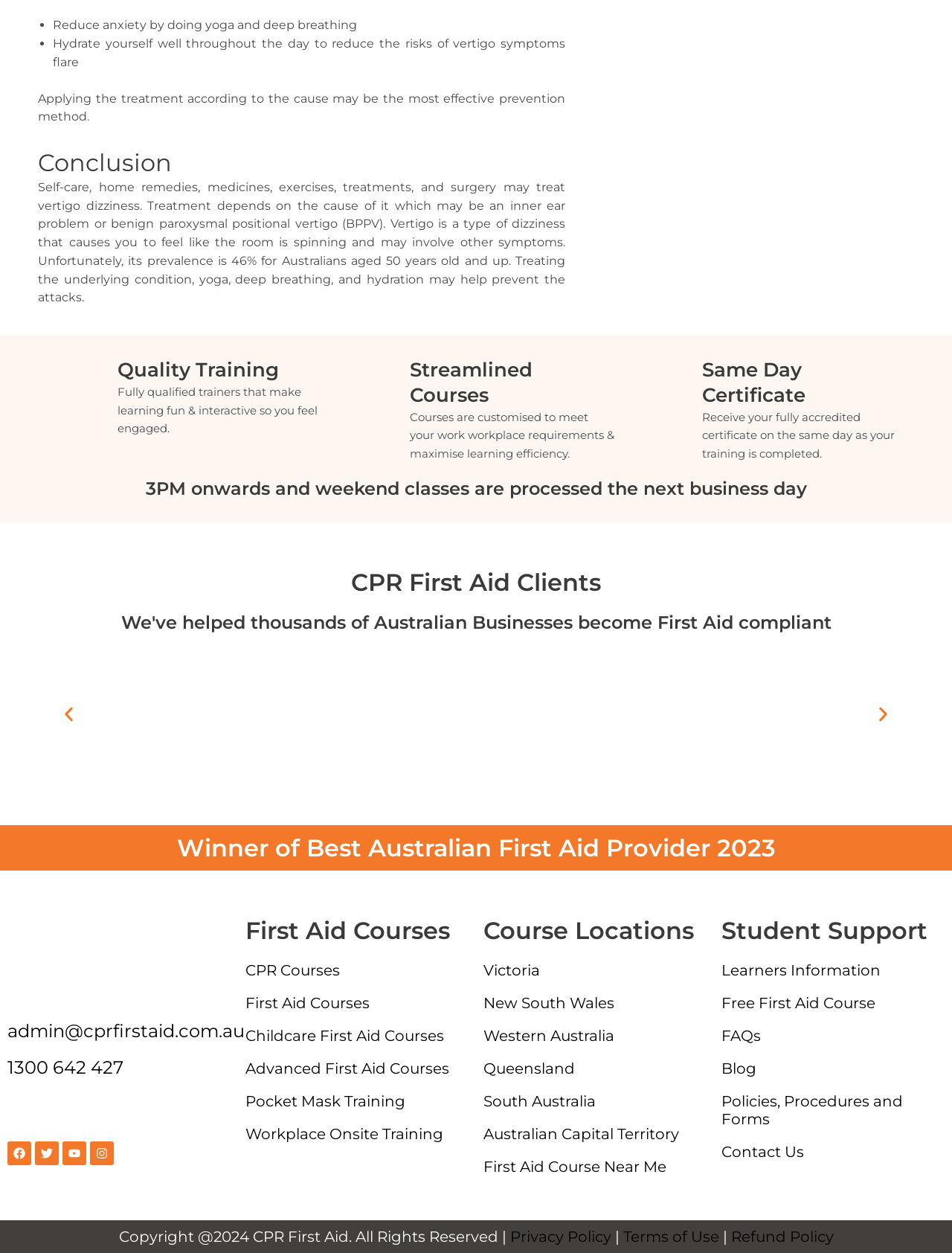Could you please study the image and provide a detailed answer to the question:
How many course locations are listed on the webpage?

The webpage lists five course locations: Victoria, New South Wales, Western Australia, Queensland, and South Australia. These locations are listed in the 'Course Locations' section of the webpage.